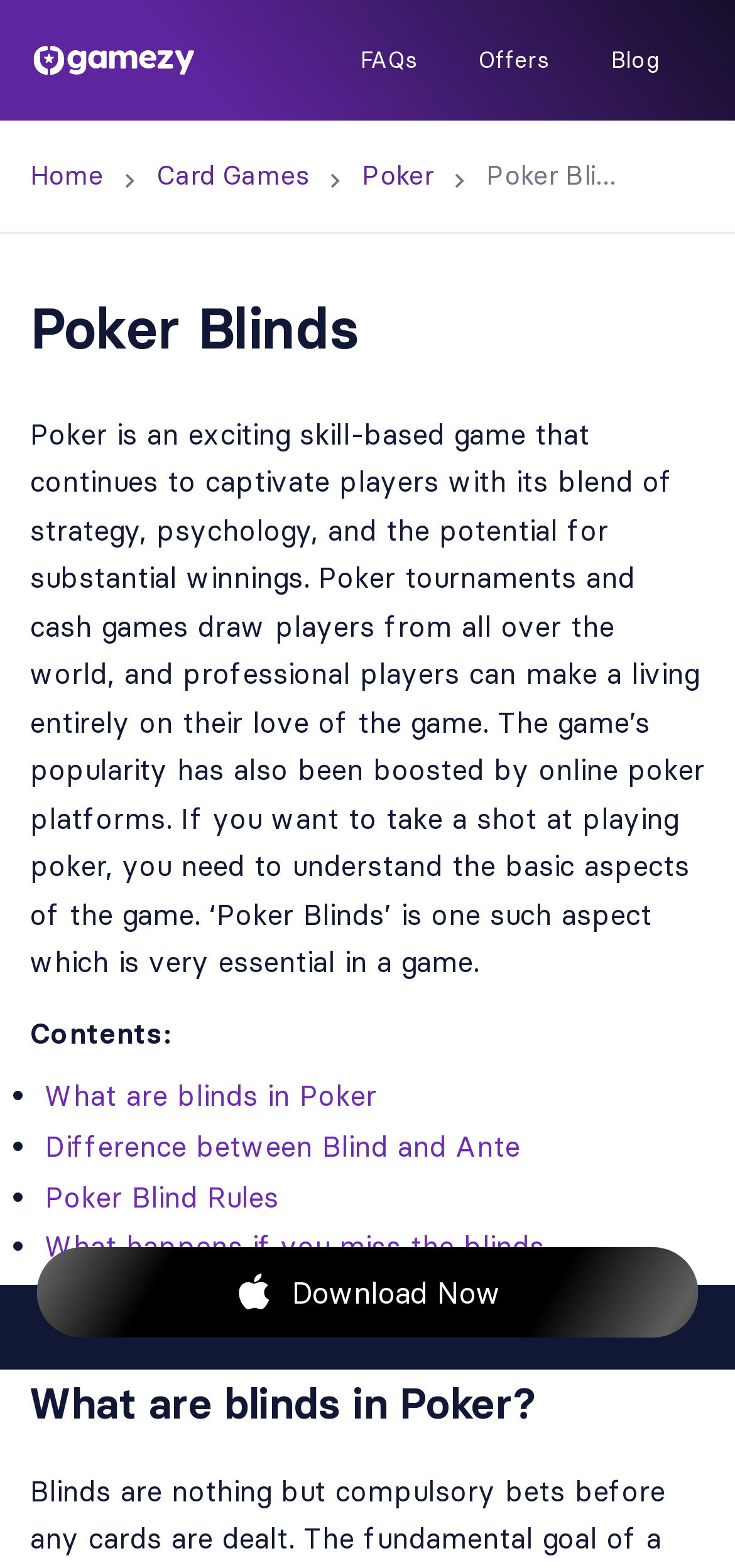Find the bounding box coordinates of the element I should click to carry out the following instruction: "Download the iOS app".

[0.319, 0.812, 0.371, 0.836]